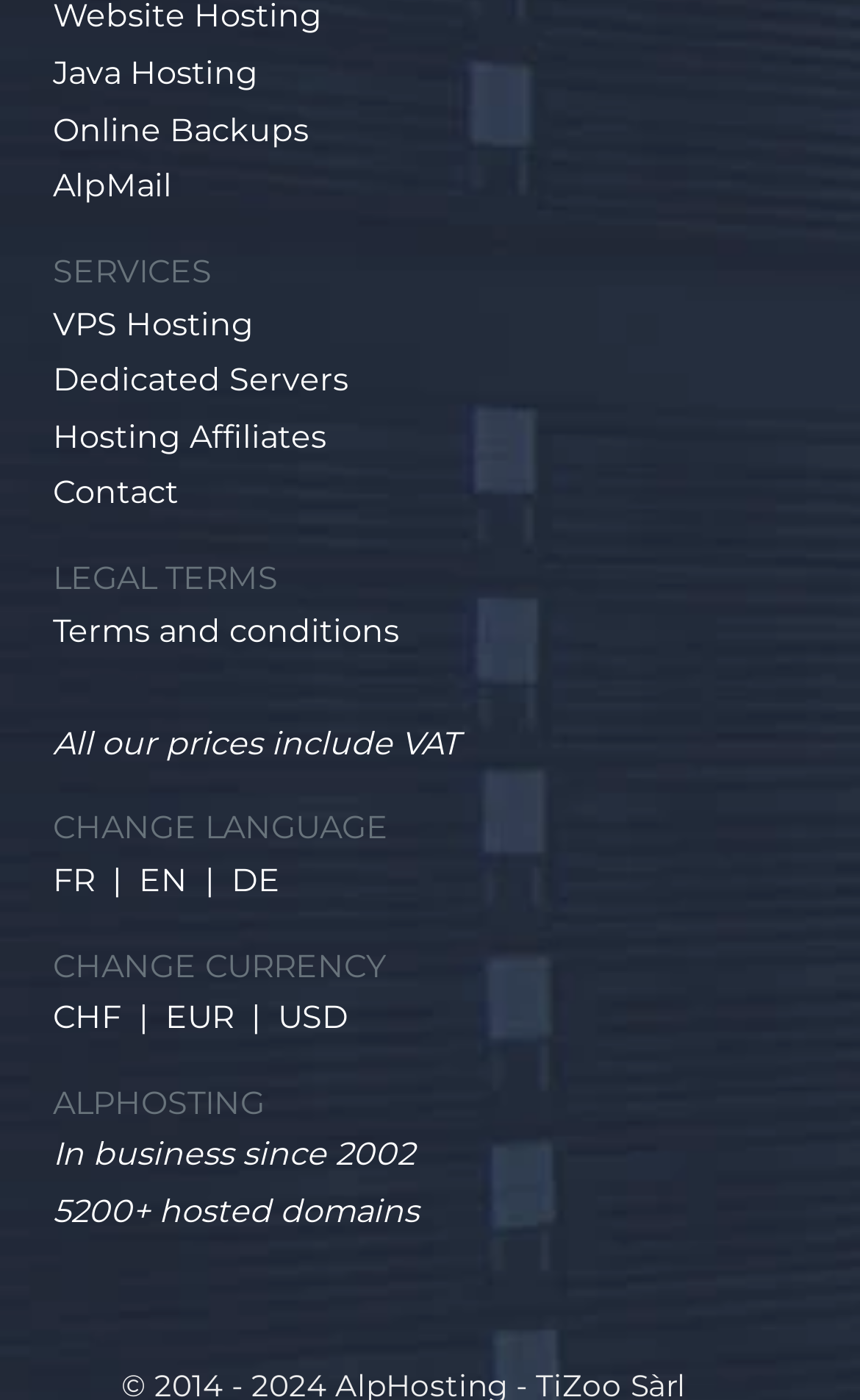Please determine the bounding box coordinates of the element to click in order to execute the following instruction: "Click on Java Hosting". The coordinates should be four float numbers between 0 and 1, specified as [left, top, right, bottom].

[0.062, 0.038, 0.3, 0.066]